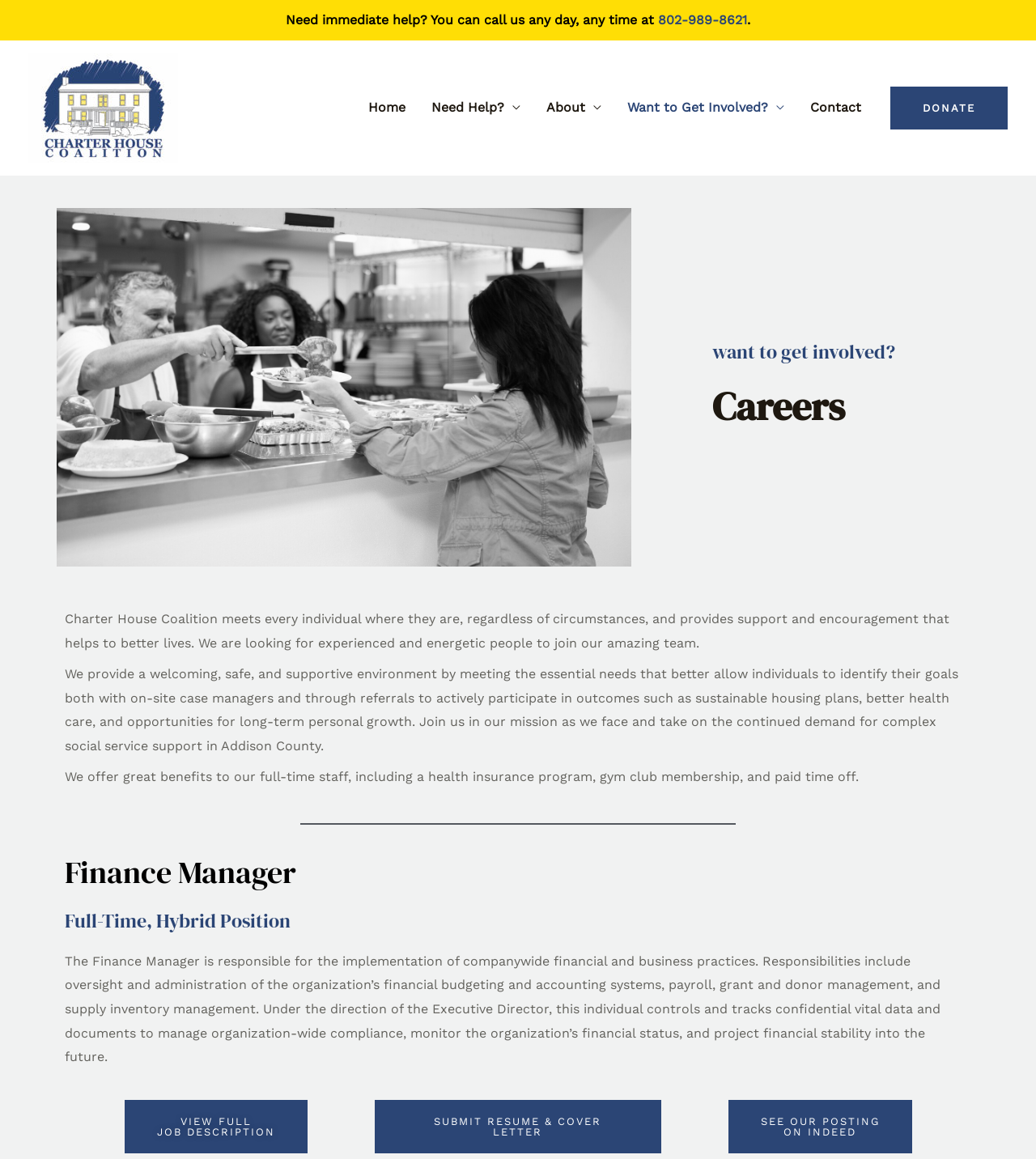Pinpoint the bounding box coordinates of the element to be clicked to execute the instruction: "Click the Charter House logo".

[0.027, 0.085, 0.172, 0.099]